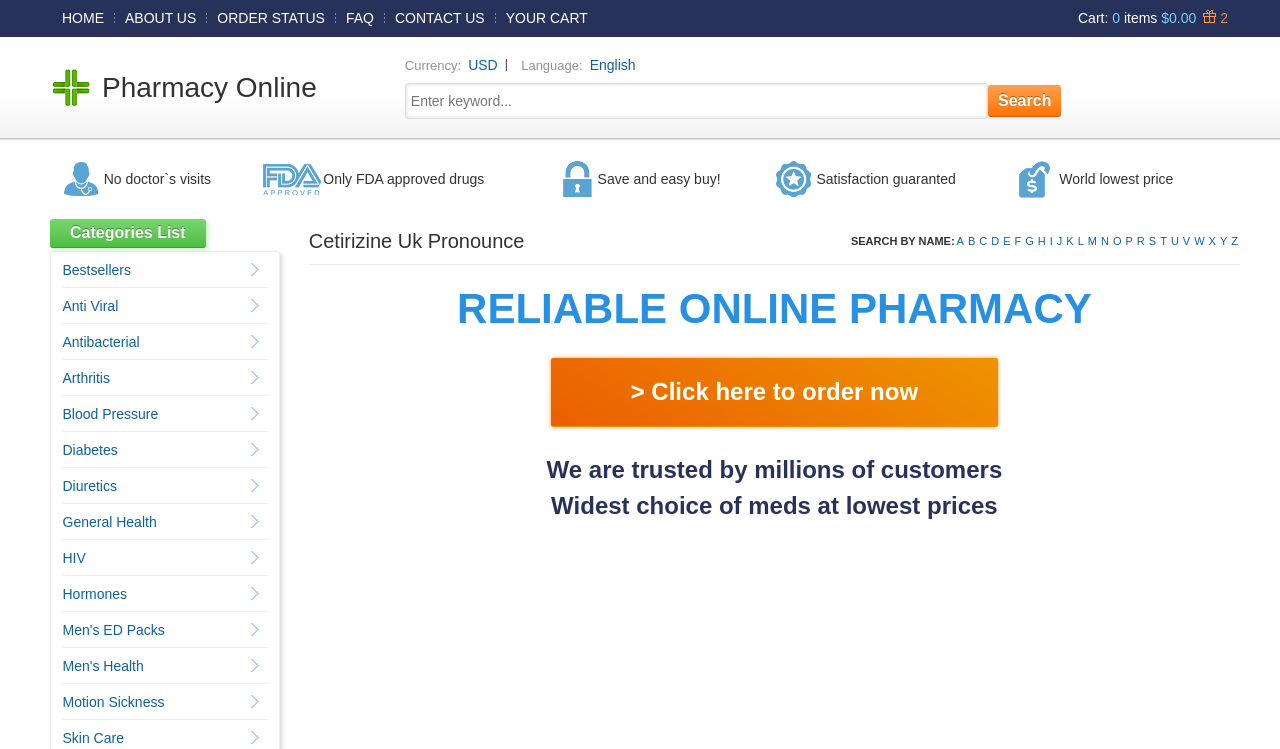Locate the bounding box for the described UI element: "Cart: 0 items $0.00 2". Ensure the coordinates are four float numbers between 0 and 1, formatted as [left, top, right, bottom].

[0.842, 0.0, 0.959, 0.049]